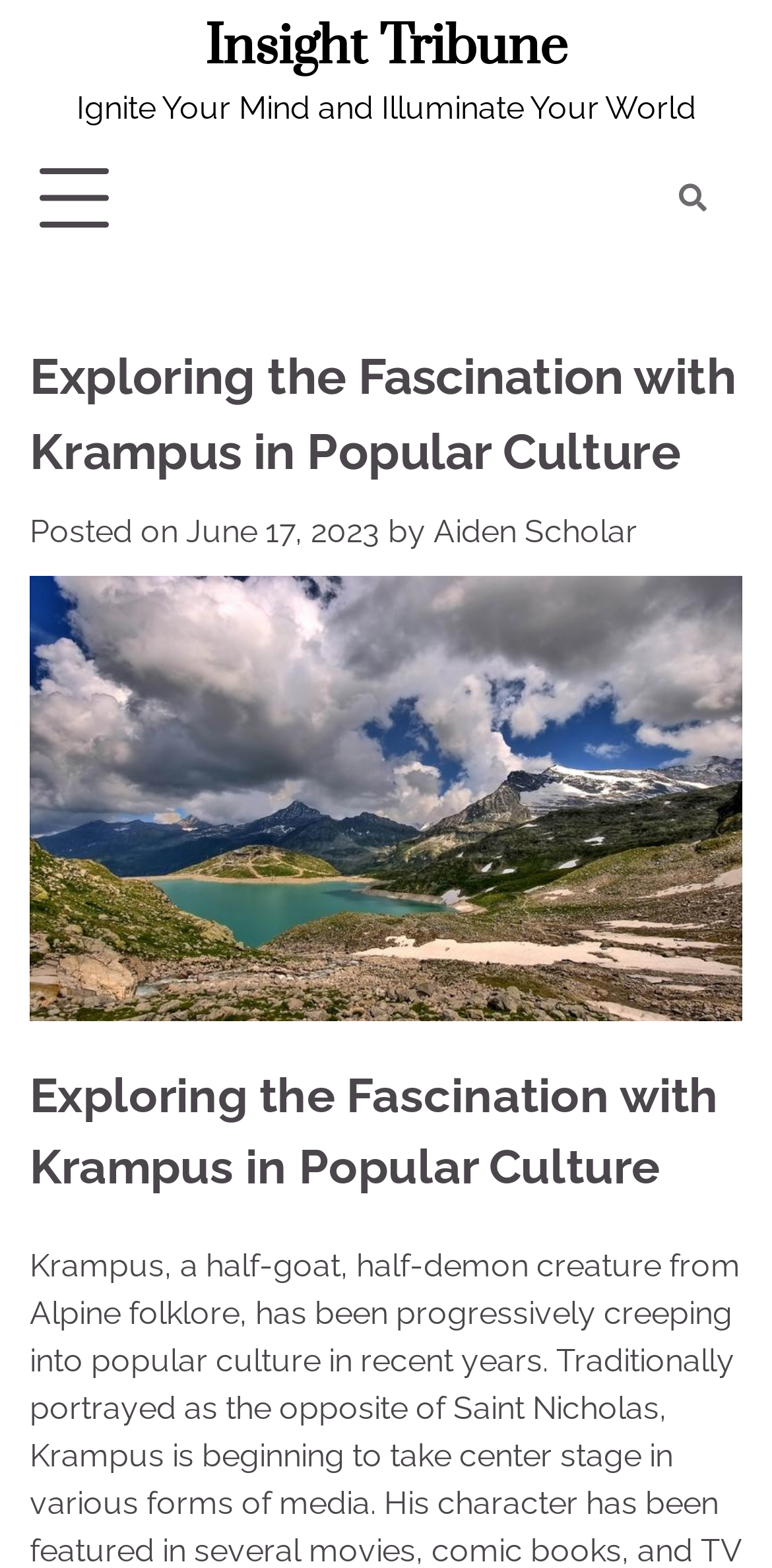Please reply with a single word or brief phrase to the question: 
Who is the author of the article?

Aiden Scholar